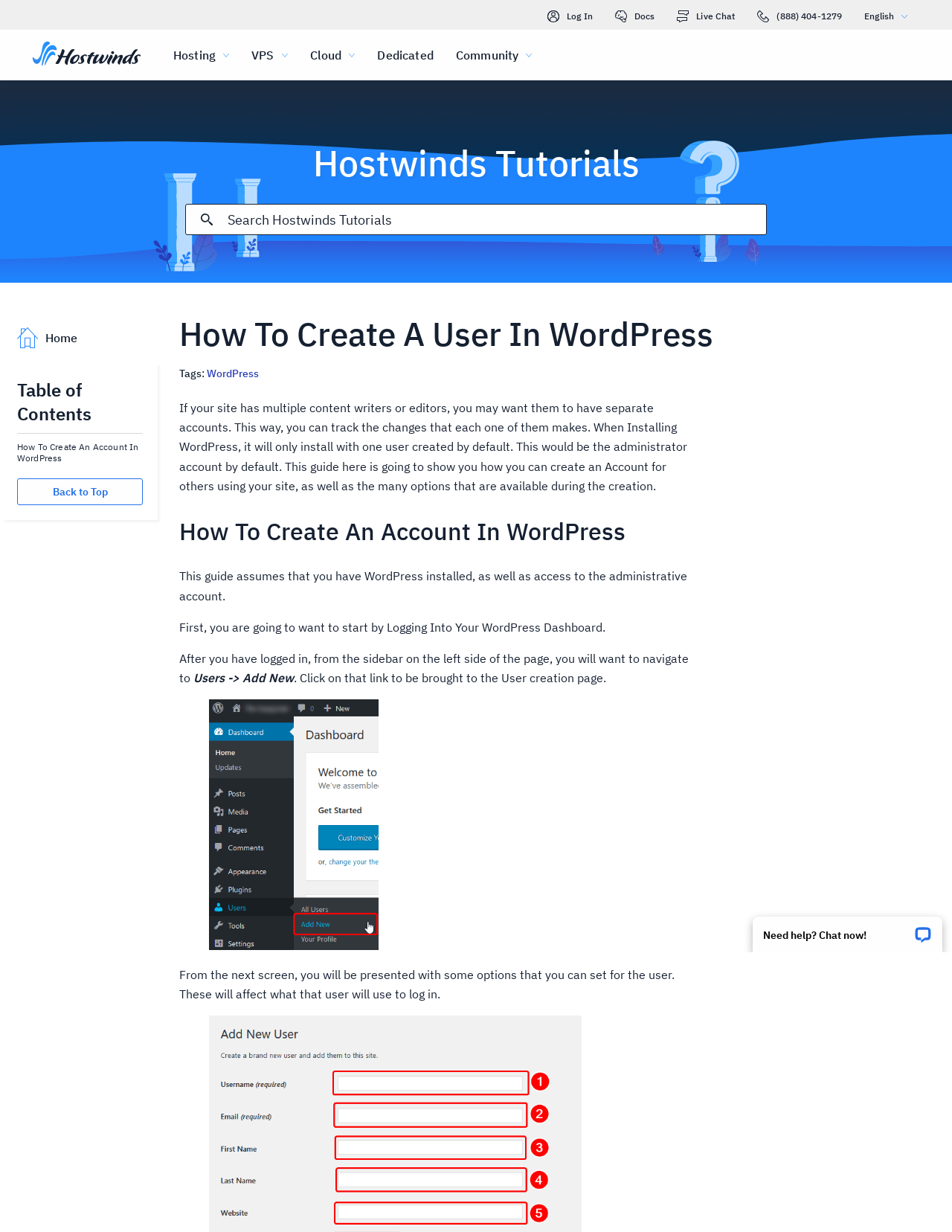Respond to the question below with a concise word or phrase:
What options can you set for a new user in WordPress?

Login options